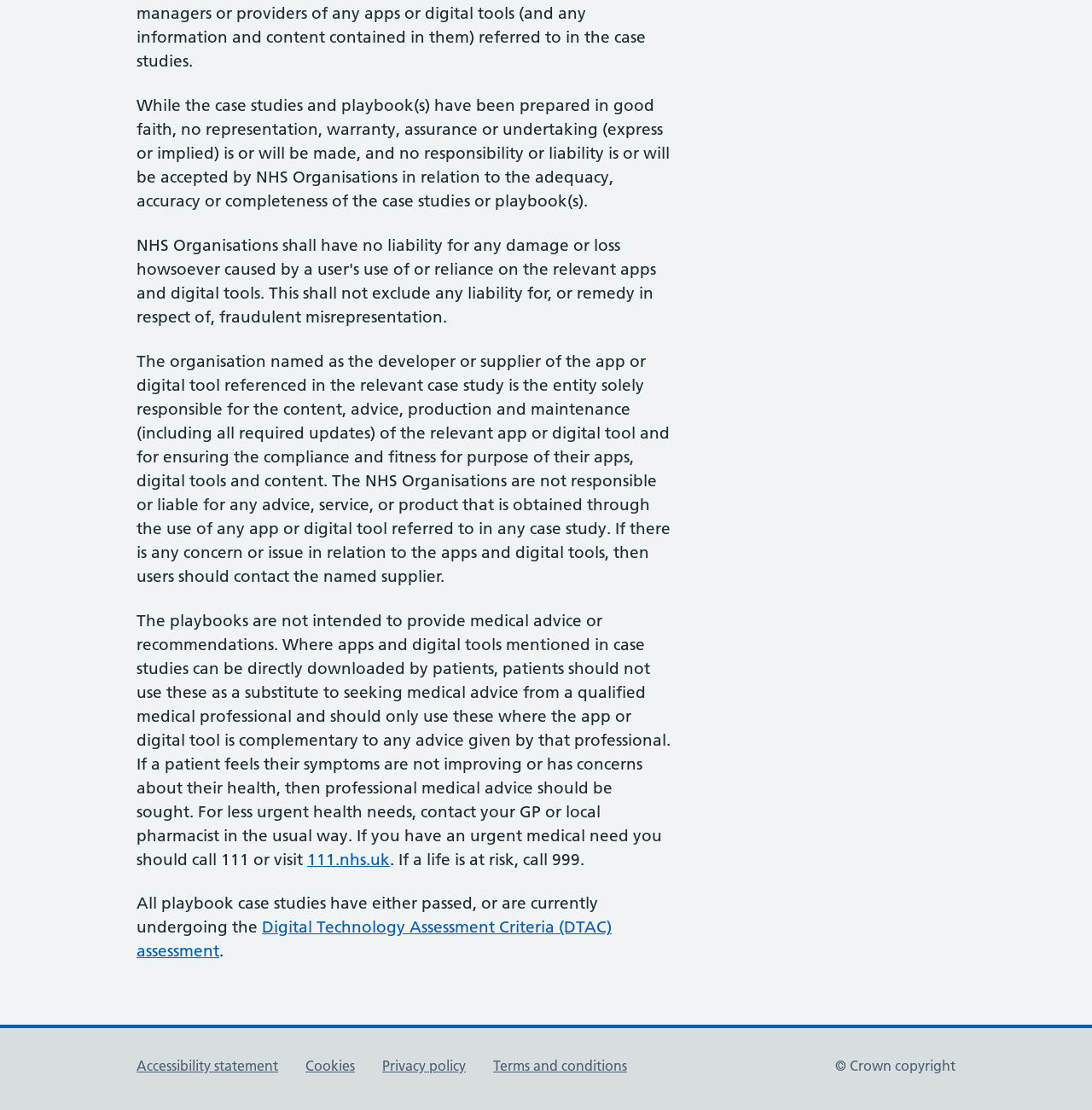Determine the bounding box for the UI element that matches this description: "Cookies".

[0.28, 0.953, 0.325, 0.968]